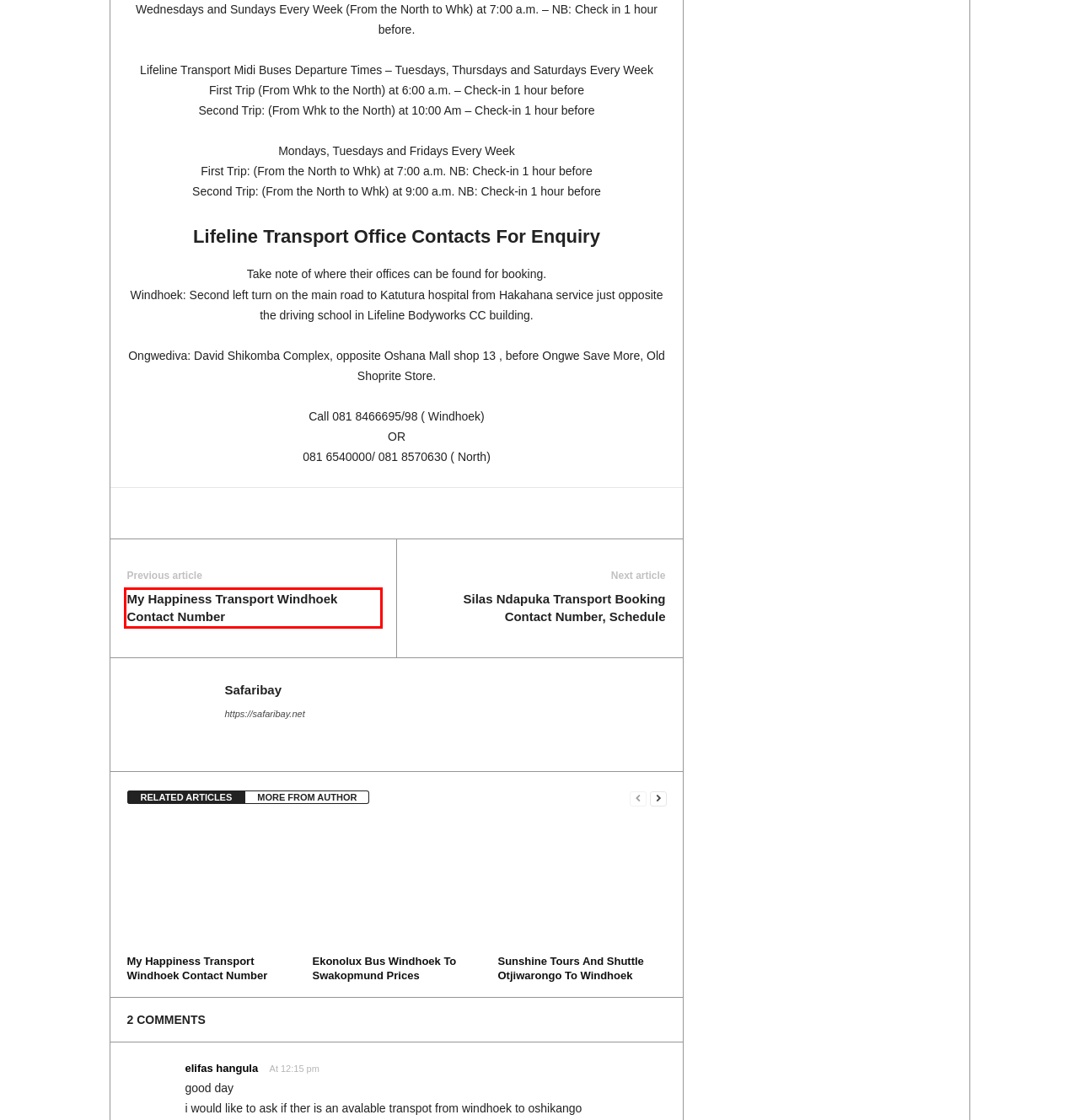With the provided webpage screenshot containing a red bounding box around a UI element, determine which description best matches the new webpage that appears after clicking the selected element. The choices are:
A. My Happiness Transport Windhoek Contact Number - SAFARIBAY
B. ABIDJAN Archives - SAFARIBAY
C. OTTAWA Archives - SAFARIBAY
D. Sunshine Tours And Shuttle Otjiwarongo To Windhoek - SAFARIBAY
E. Silas Ndapuka Transport Booking Contact Number, Schedule - SAFARIBAY
F. JOHANNESBURG Archives - SAFARIBAY
G. Ekonolux Bus Windhoek To Swakopmund Prices - SAFARIBAY
H. DAR ES SALAAM Archives - SAFARIBAY

A